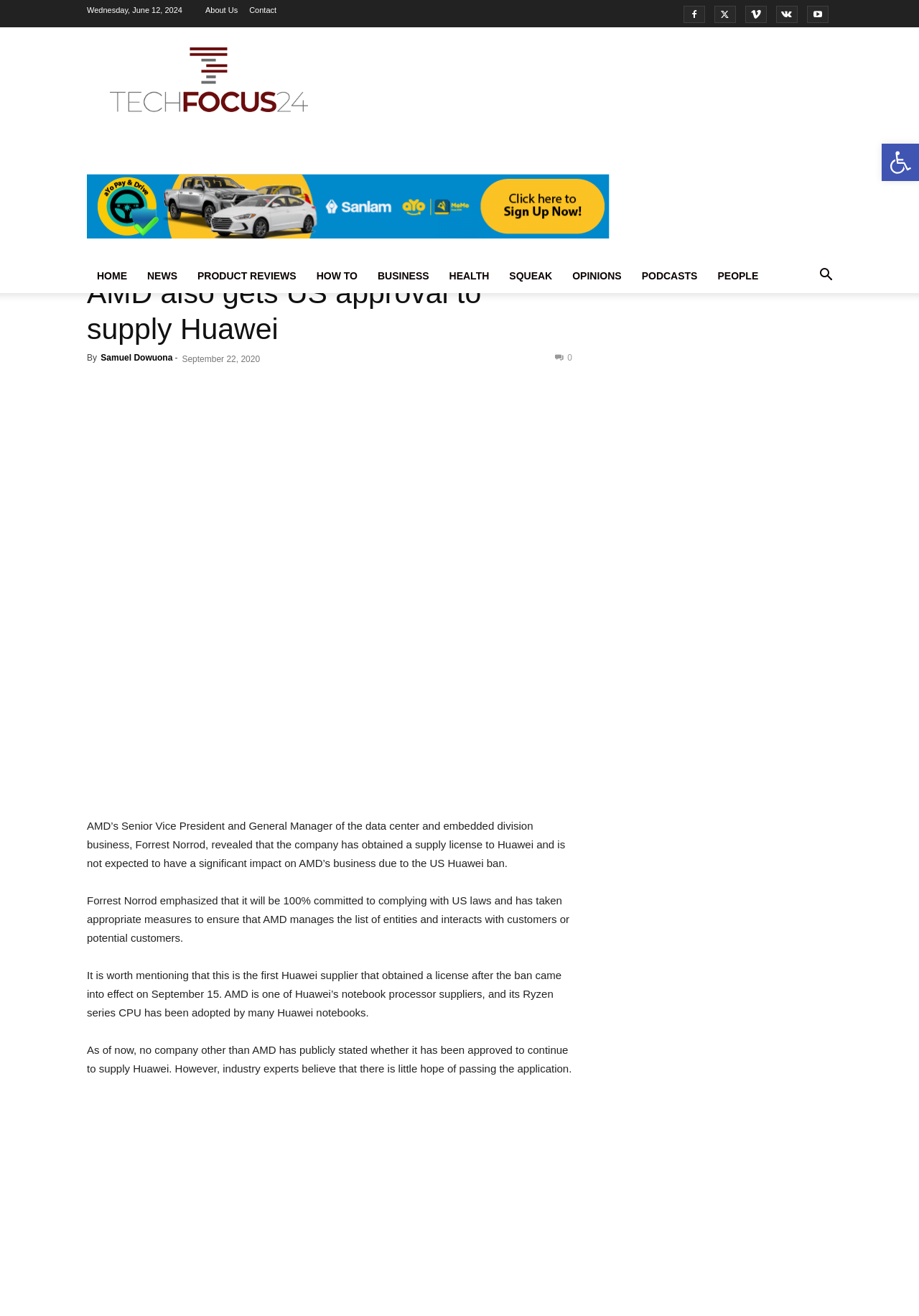Locate the bounding box coordinates of the area to click to fulfill this instruction: "Search for something". The bounding box should be presented as four float numbers between 0 and 1, in the order [left, top, right, bottom].

[0.88, 0.206, 0.917, 0.215]